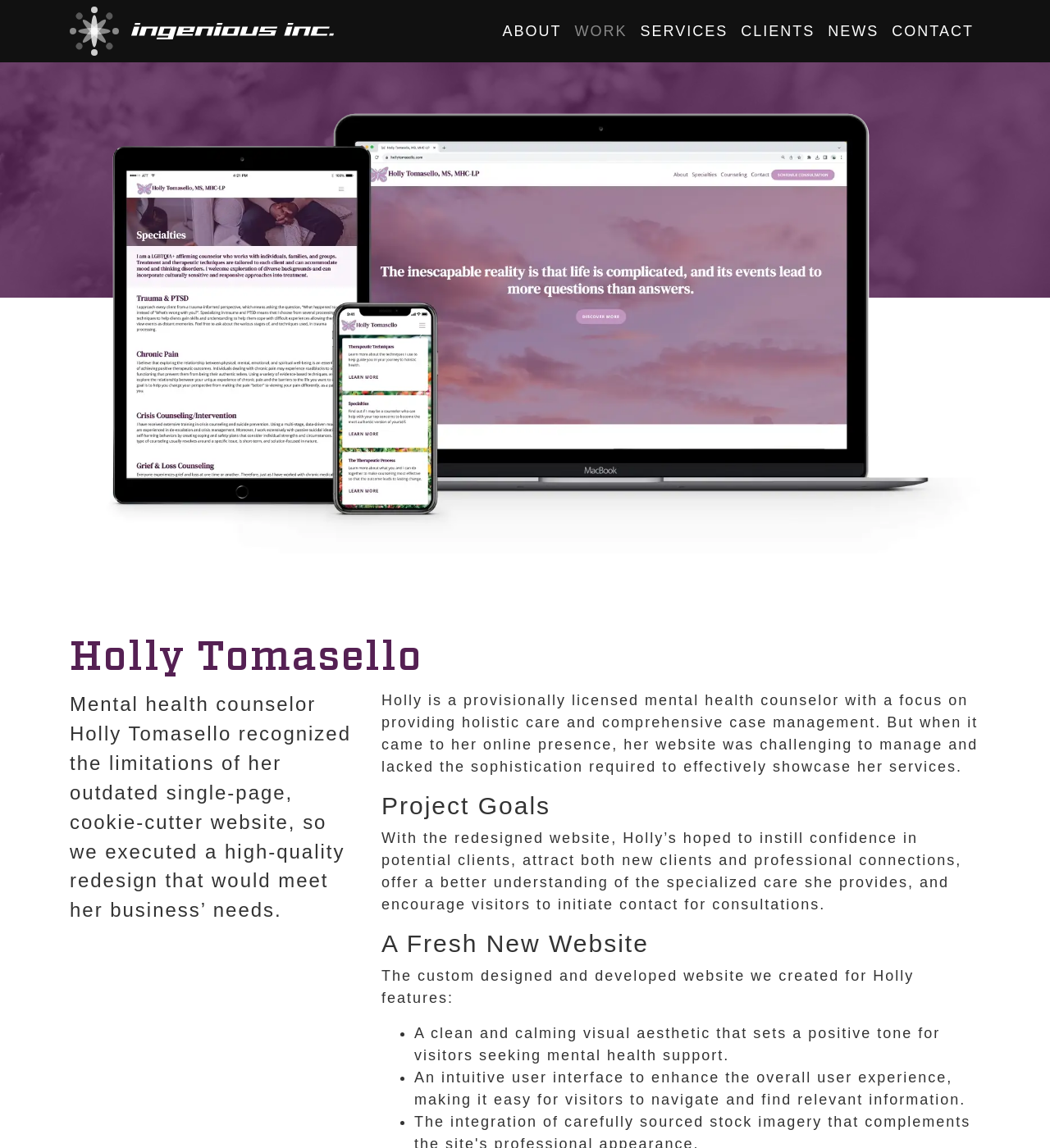What is the benefit of the intuitive user interface?
From the screenshot, provide a brief answer in one word or phrase.

Easy navigation